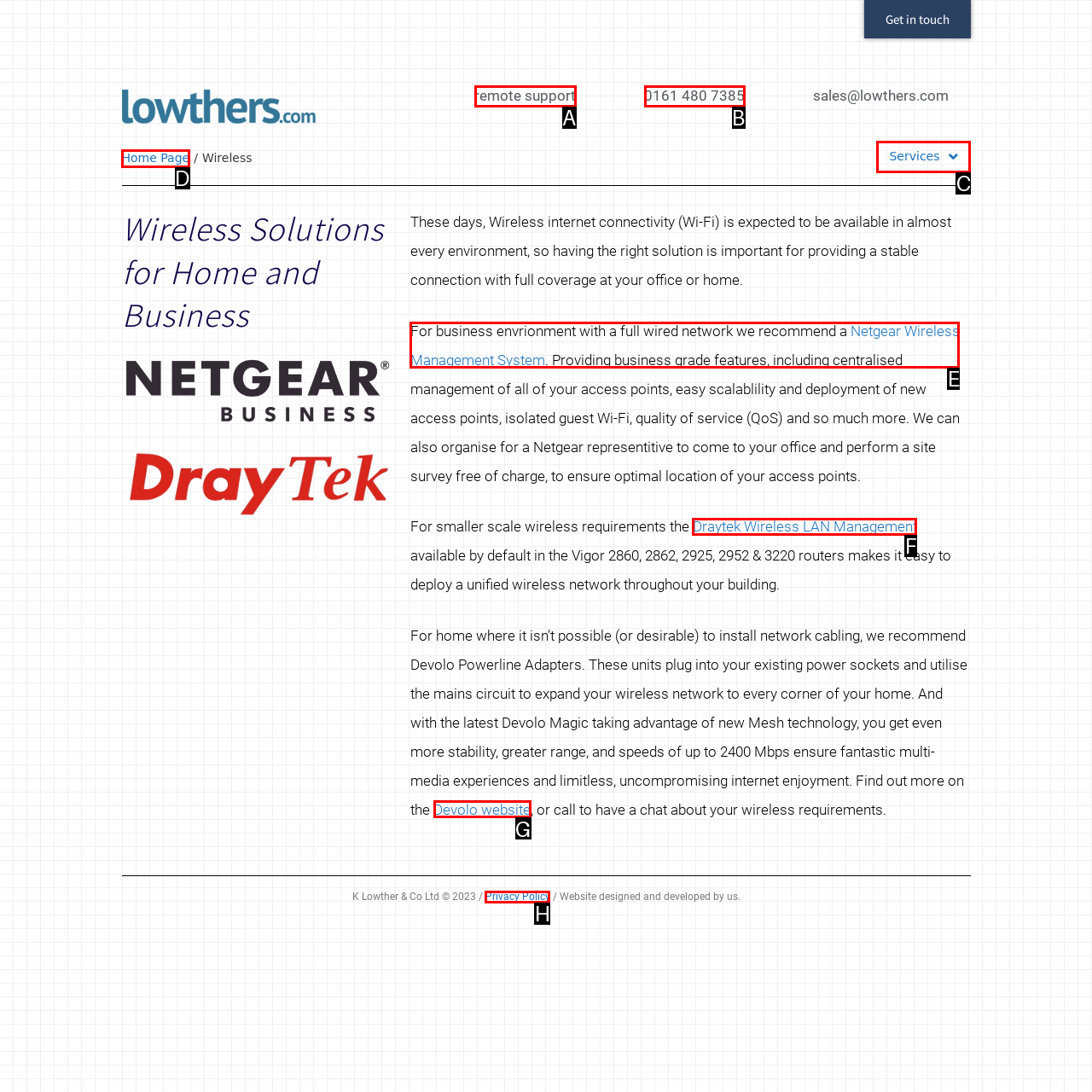Which HTML element should be clicked to complete the following task: Visit Devolo website?
Answer with the letter corresponding to the correct choice.

G